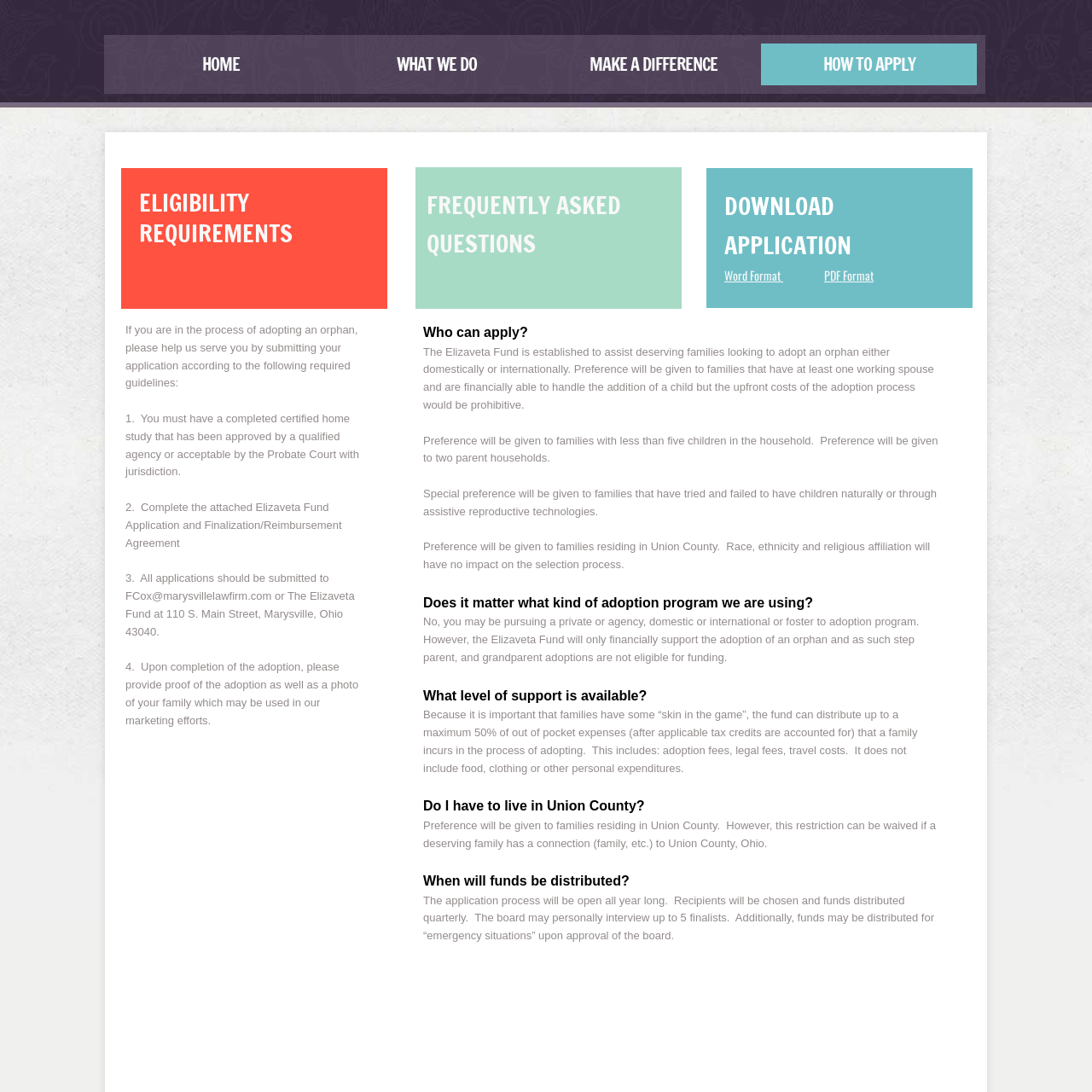Describe all visible elements and their arrangement on the webpage.

This webpage is about the Elizaveta Fund, which provides financial assistance to families adopting orphans. The page is divided into sections, with a navigation menu at the top featuring links to "HOME", "WHAT WE DO", "MAKE A DIFFERENCE", and "HOW TO APPLY".

The main content of the page is organized into several sections. The first section, "Who can apply?", provides eligibility requirements for families seeking assistance from the fund. This section is located near the top of the page and spans about a quarter of the page's width.

Below the eligibility section, there are several paragraphs of text that explain the fund's preferences, such as giving priority to families with at least one working spouse, those with less than five children, and those residing in Union County. These paragraphs are stacked vertically and occupy about half of the page's width.

Further down the page, there are sections titled "Does it matter what kind of adoption program we are using?", "What level of support is available?", "Do I have to live in Union County?", and "When will funds be distributed?". Each of these sections consists of a question followed by a brief answer. These sections are also stacked vertically and occupy about half of the page's width.

On the right side of the page, there are three buttons labeled "ELIGIBILITY REQUIREMENTS", "FREQUENTLY ASKED QUESTIONS", and "DOWNLOAD APPLICATION". The "DOWNLOAD APPLICATION" button is accompanied by links to download the application in Word or PDF format.

At the bottom of the page, there are instructions for submitting an application, including requirements such as a completed certified home study and a completed Elizaveta Fund Application. There are also guidelines for submitting proof of adoption and a family photo after the adoption is complete.